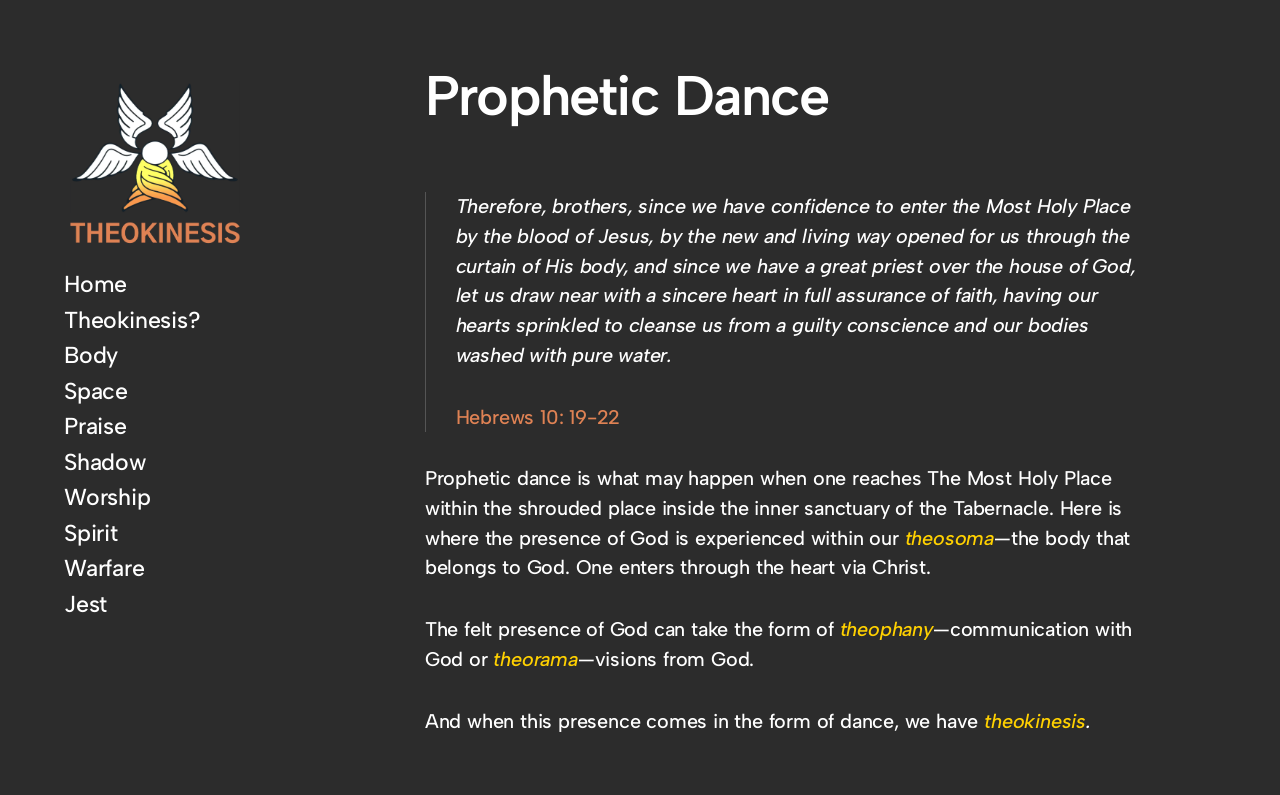Determine the bounding box coordinates of the clickable region to execute the instruction: "Click on the 'Body' link". The coordinates should be four float numbers between 0 and 1, denoted as [left, top, right, bottom].

[0.05, 0.429, 0.092, 0.467]